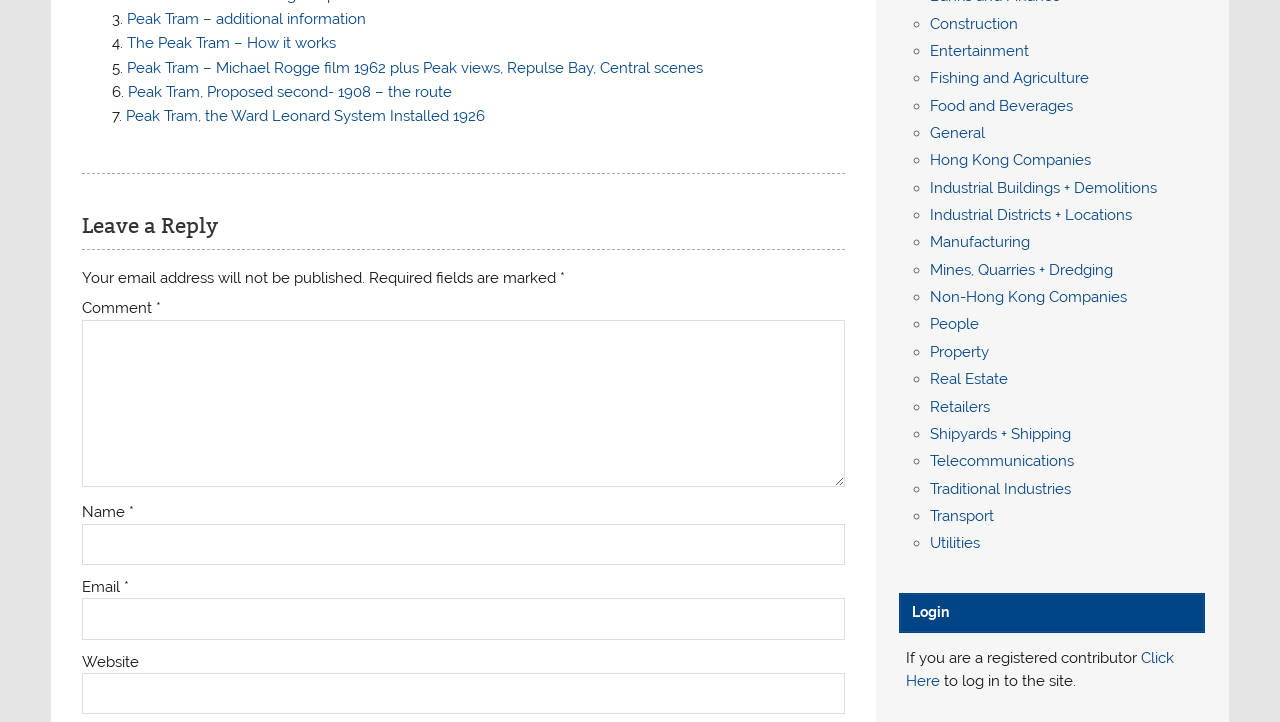Using details from the image, please answer the following question comprehensively:
What is the topic of the links on the left side?

The links on the left side of the webpage are categorized into various topics such as Construction, Entertainment, Fishing and Agriculture, and so on. These categories seem to be related to industries or activities.